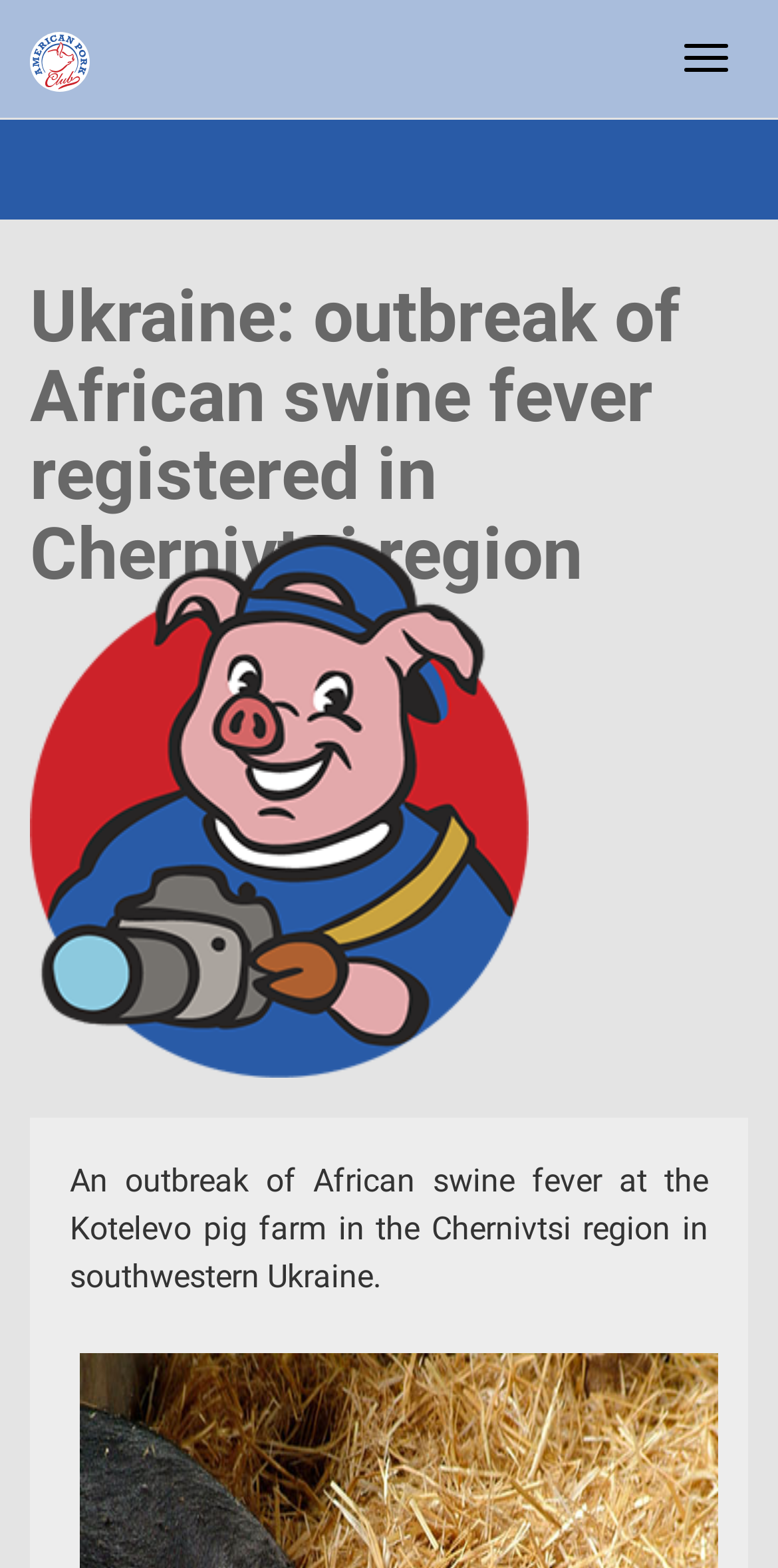Determine the title of the webpage and give its text content.

Ukraine: outbreak of African swine fever registered in Chernivtsi region